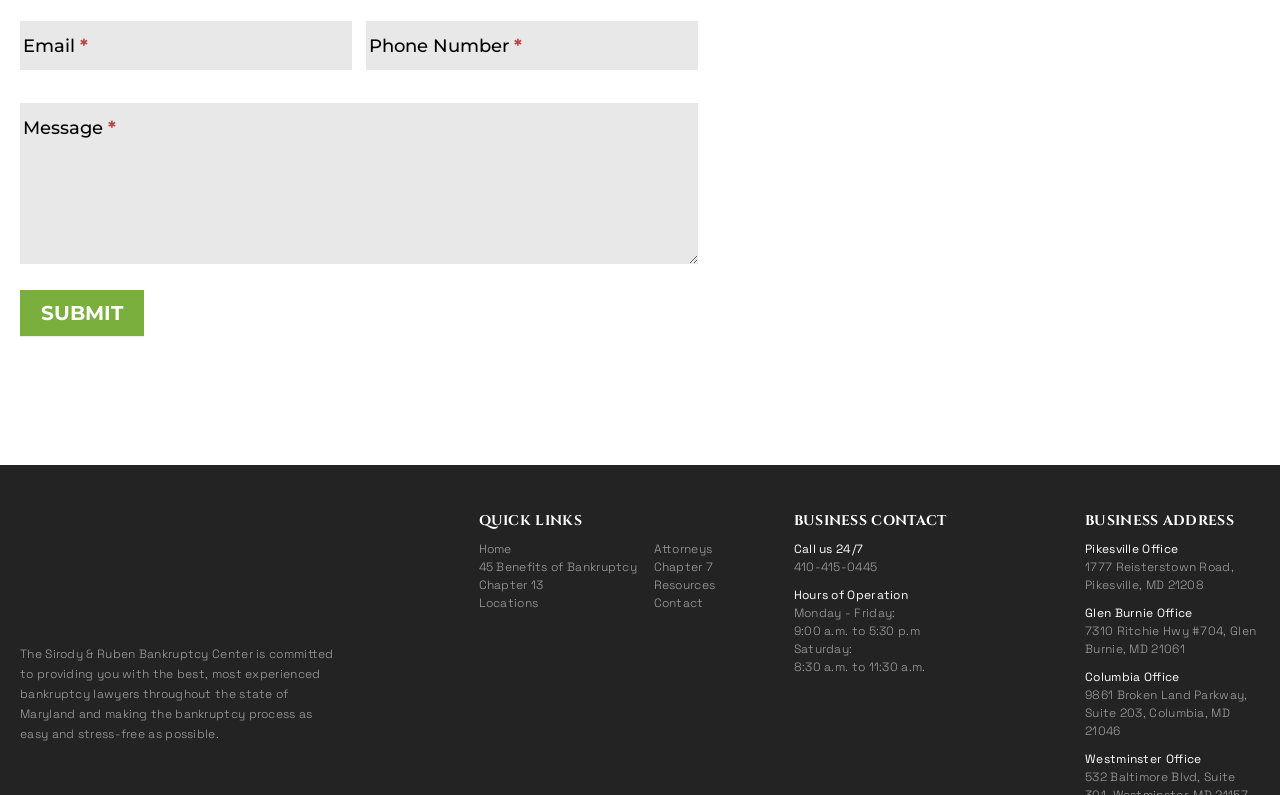Using the provided description: "parent_node: Phone Number * name="item_meta[9]"", find the bounding box coordinates of the corresponding UI element. The output should be four float numbers between 0 and 1, in the format [left, top, right, bottom].

[0.286, 0.026, 0.545, 0.088]